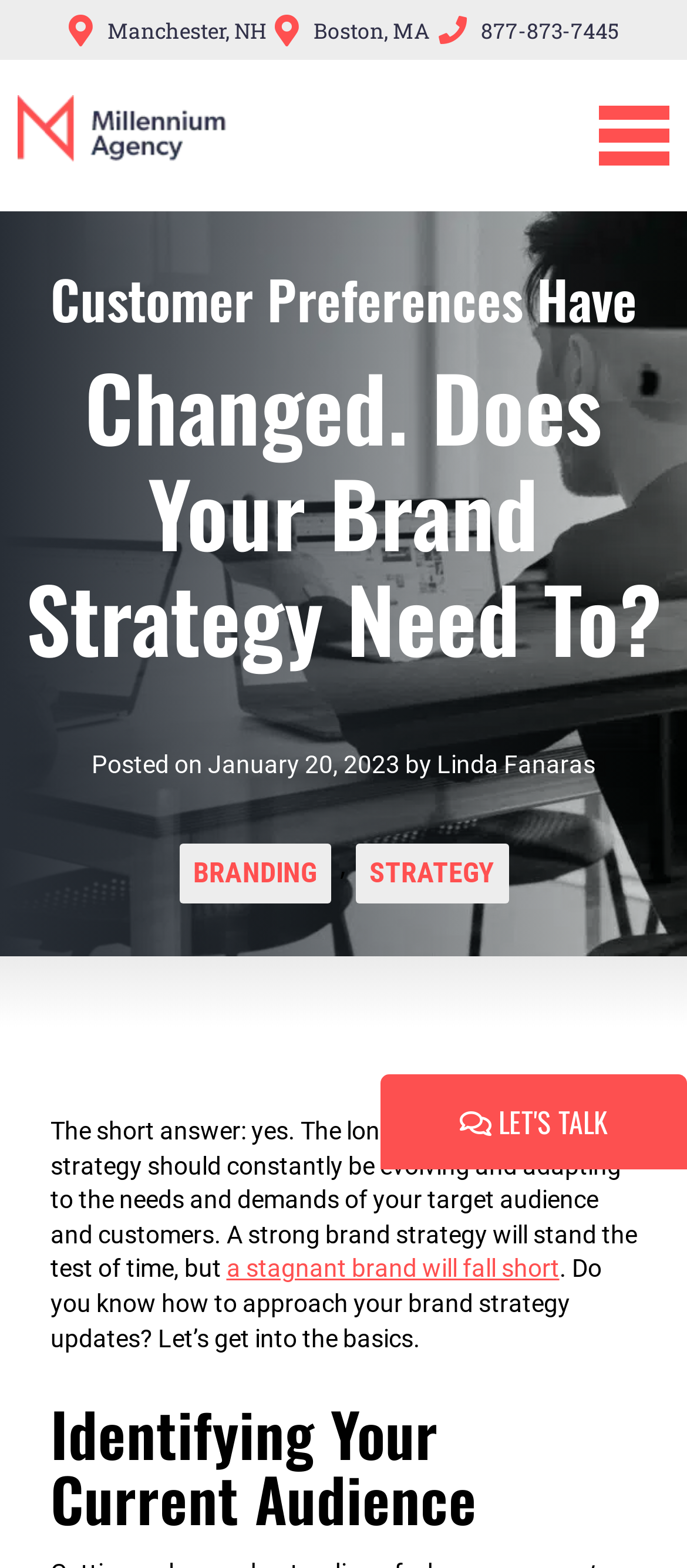What is the first step in updating a brand strategy?
Provide a concise answer using a single word or phrase based on the image.

Identifying the current audience